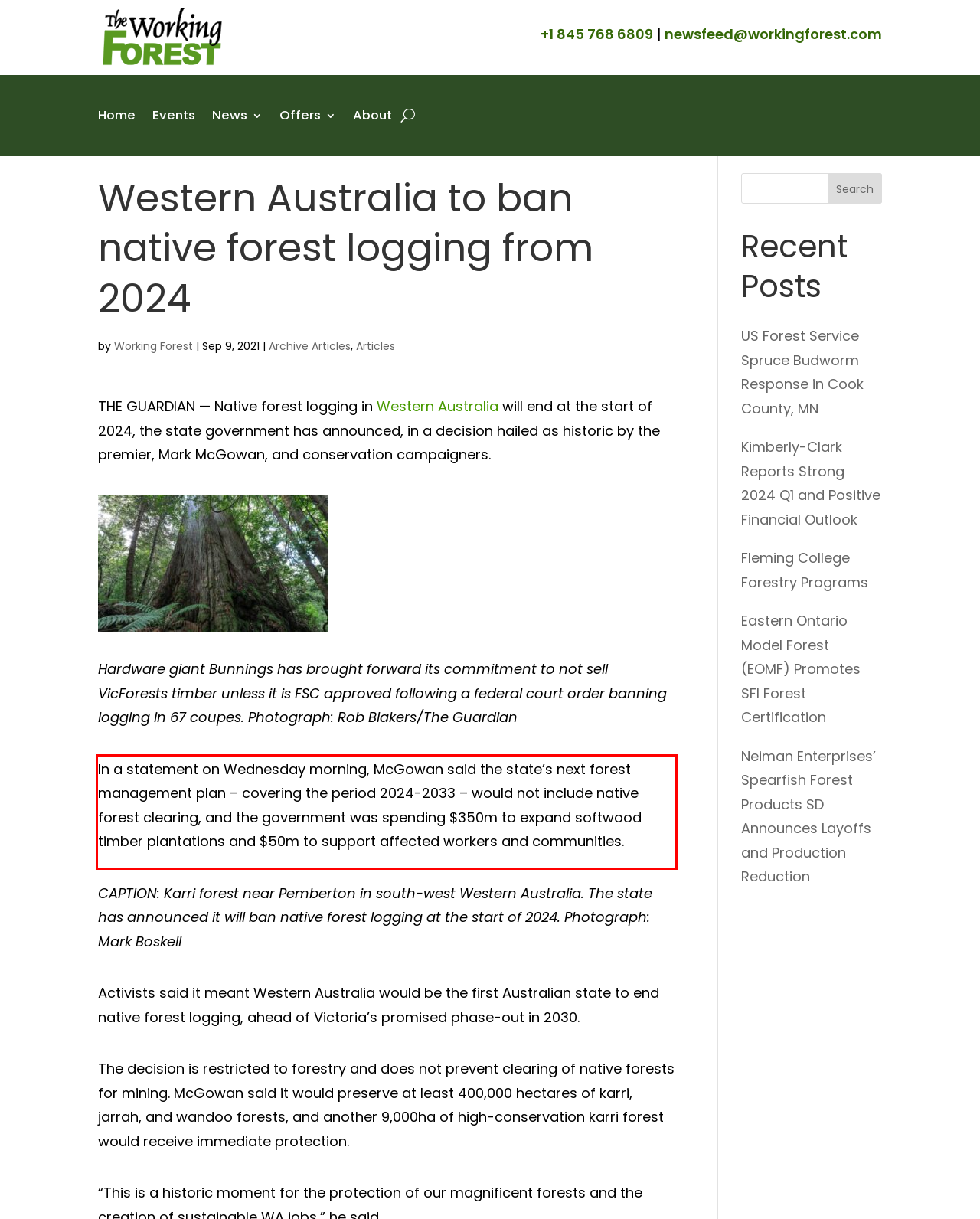The screenshot provided shows a webpage with a red bounding box. Apply OCR to the text within this red bounding box and provide the extracted content.

In a statement on Wednesday morning, McGowan said the state’s next forest management plan – covering the period 2024-2033 – would not include native forest clearing, and the government was spending $350m to expand softwood timber plantations and $50m to support affected workers and communities.